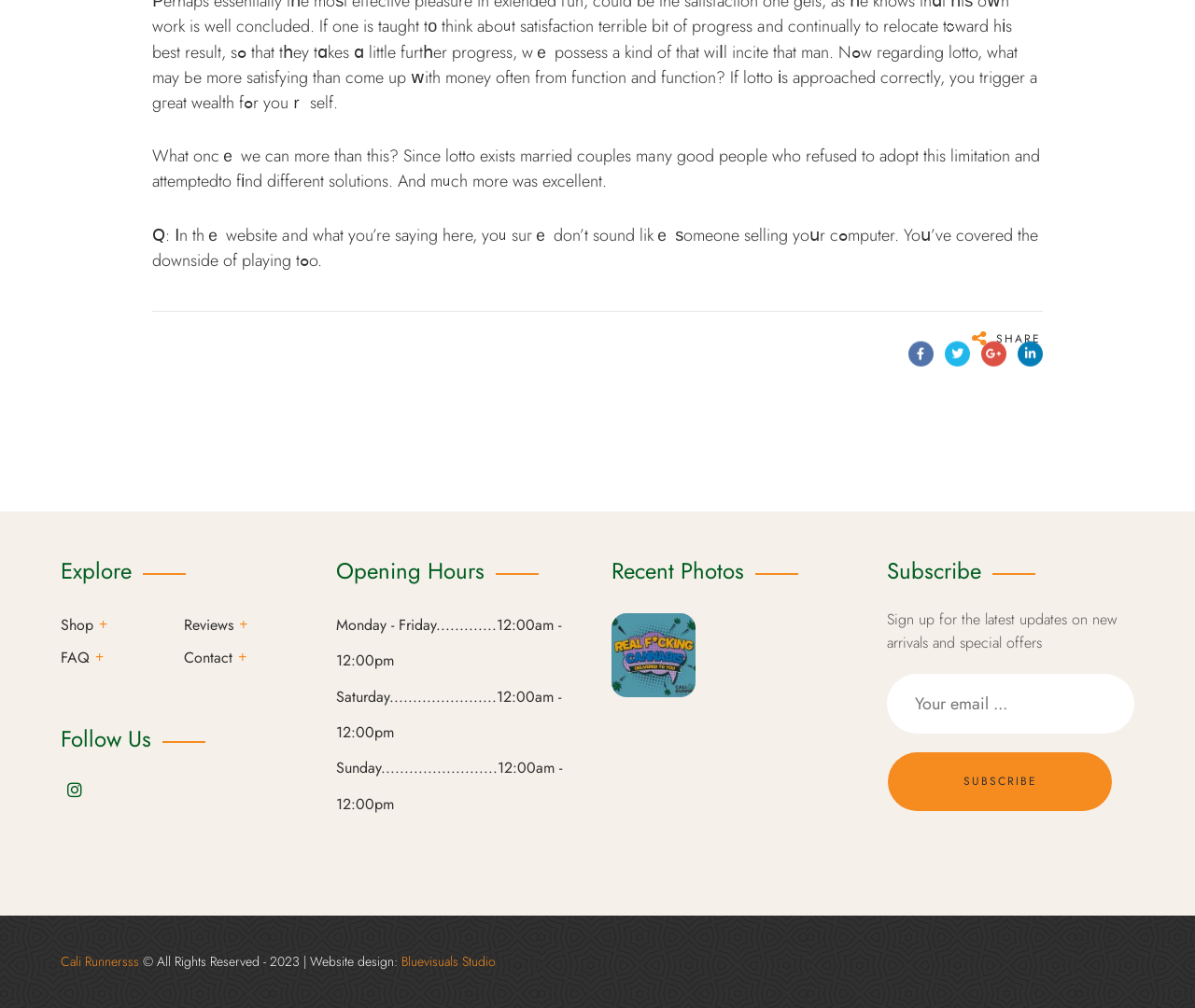Please specify the bounding box coordinates of the clickable section necessary to execute the following command: "Enter email address in the subscription textbox".

[0.742, 0.669, 0.949, 0.728]